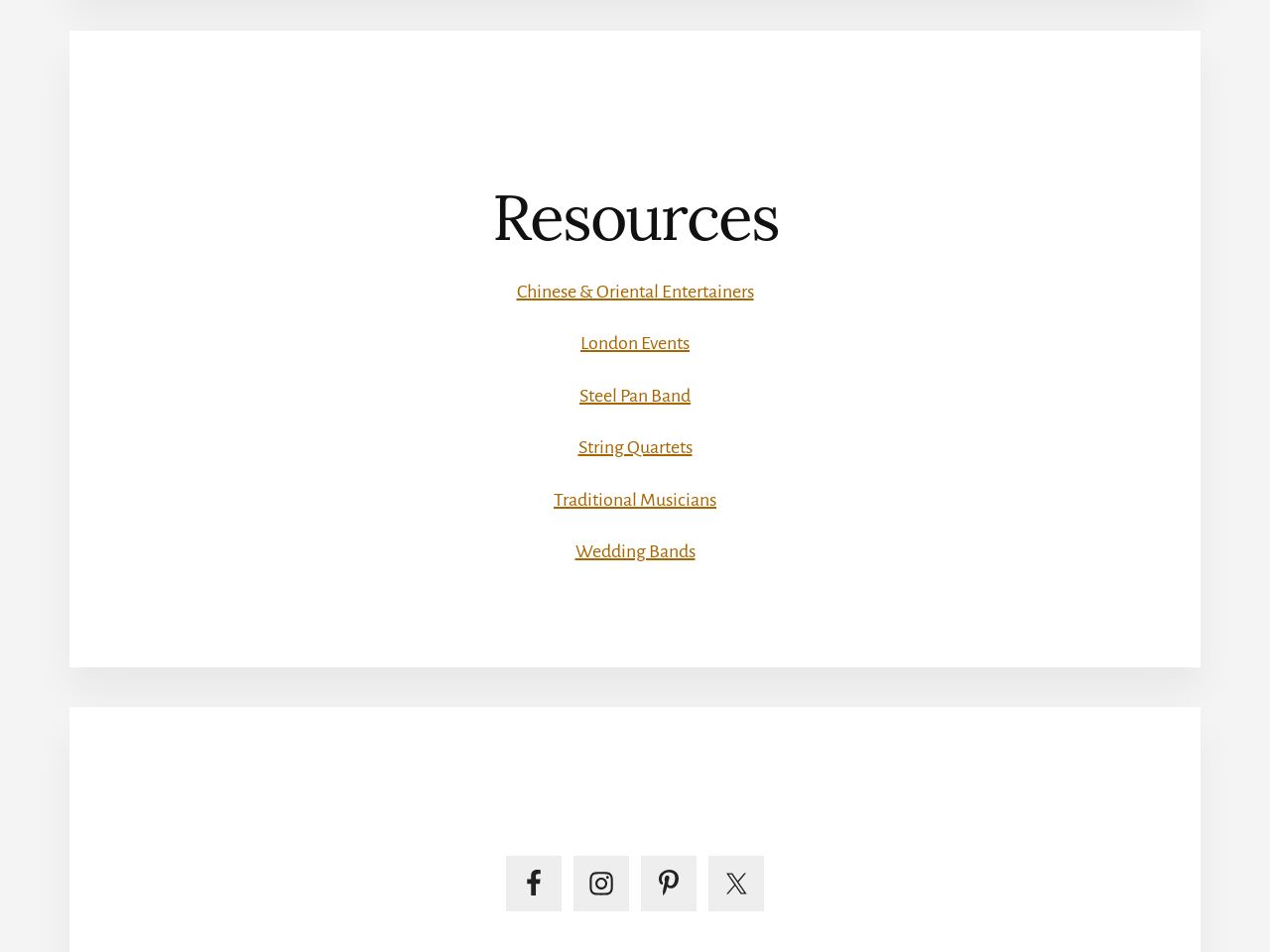How many social media platforms are linked on this webpage?
Based on the image, provide your answer in one word or phrase.

4